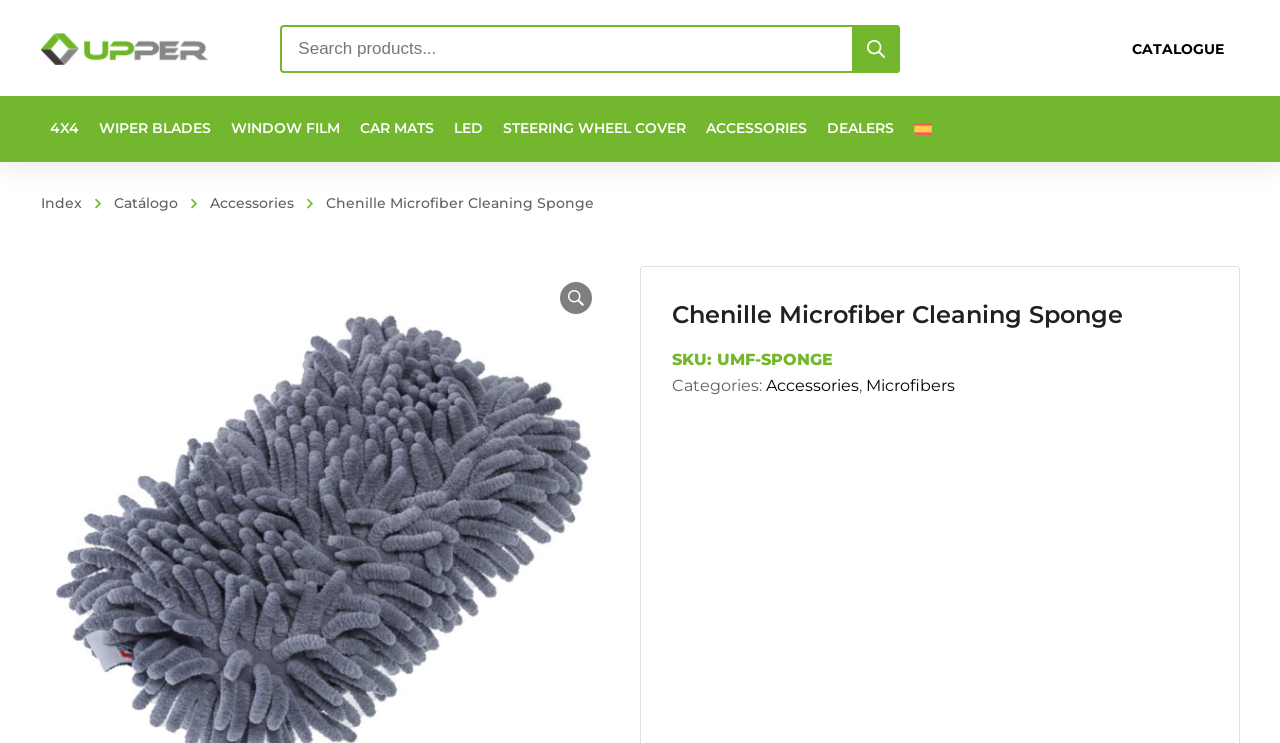Use a single word or phrase to answer this question: 
What categories does the product belong to?

Accessories, Microfibers